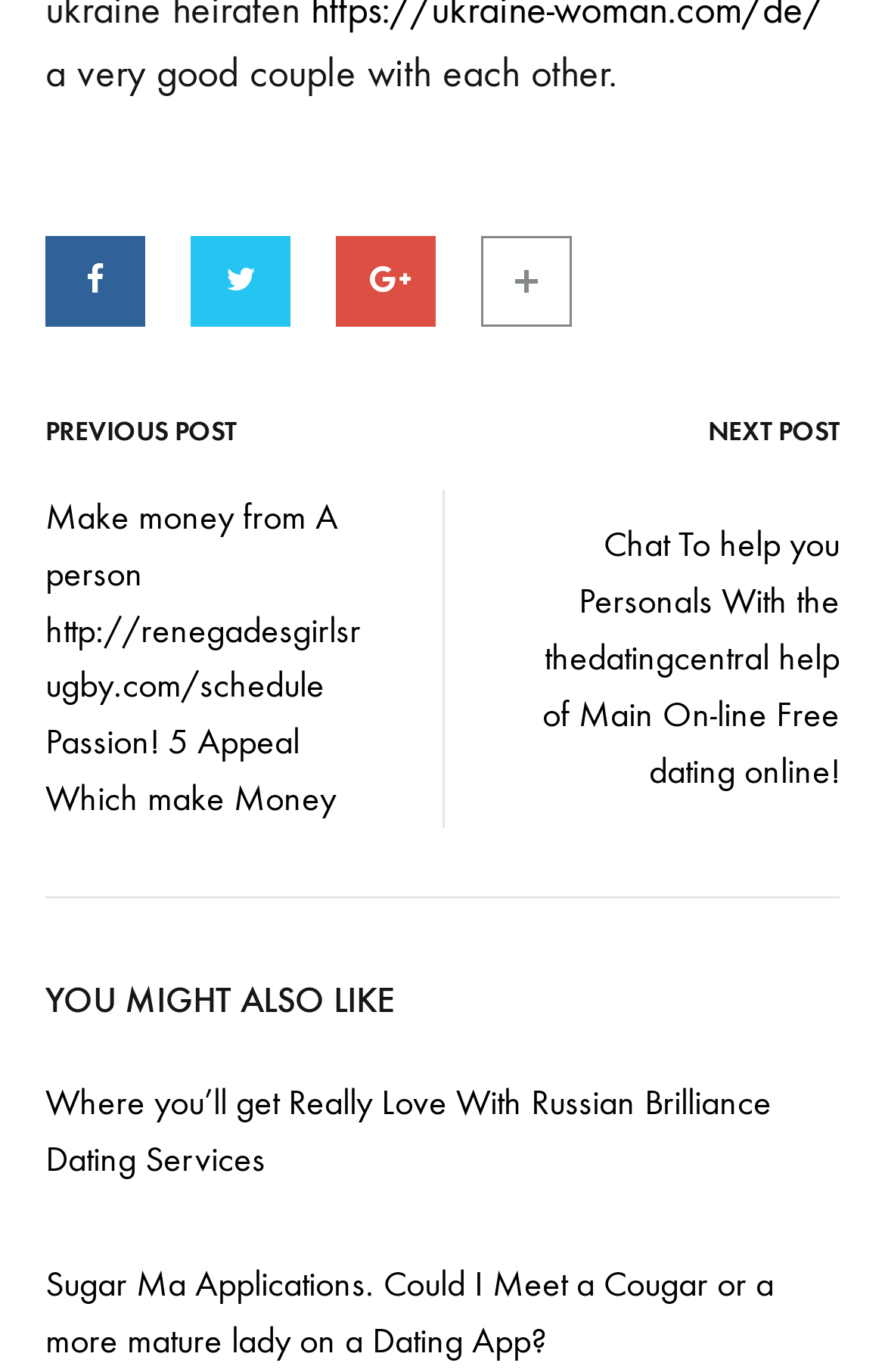Look at the image and write a detailed answer to the question: 
How many images are on the page?

I found only one image element on the page, which is located within the FooterAsNonLandmark element.